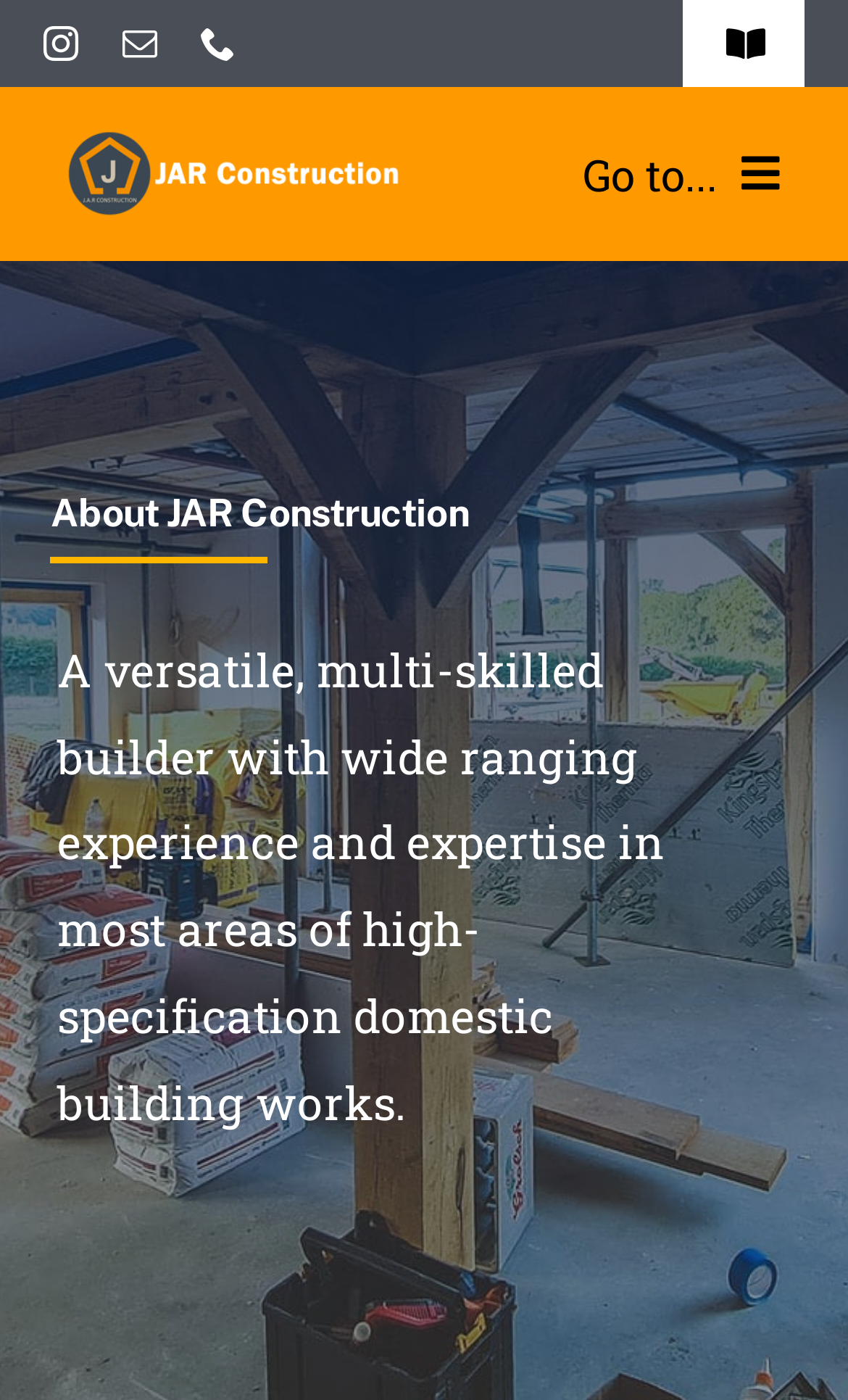Give a one-word or short-phrase answer to the following question: 
What is the focus of the company?

High-specification domestic building works